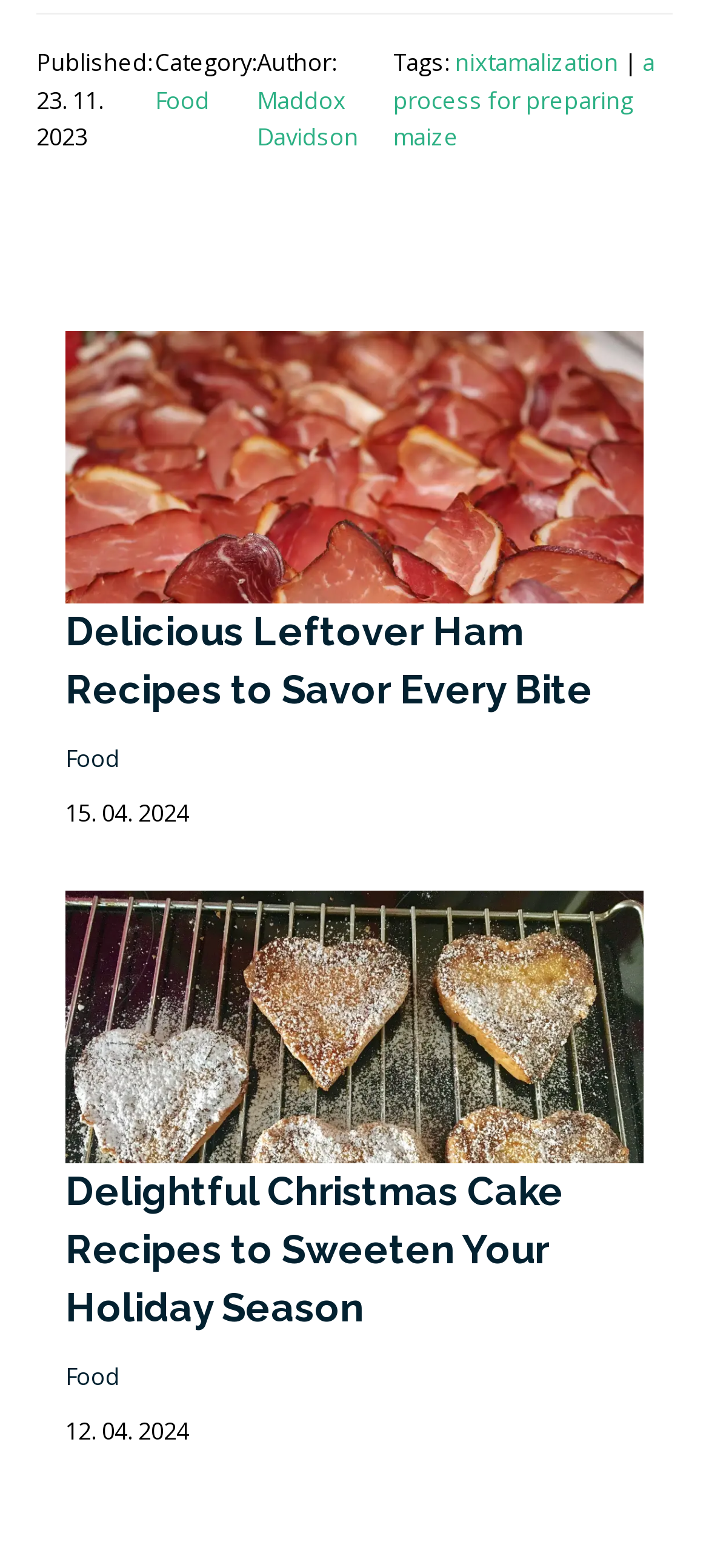Indicate the bounding box coordinates of the element that must be clicked to execute the instruction: "Explore the 'nixtamalization' tag". The coordinates should be given as four float numbers between 0 and 1, i.e., [left, top, right, bottom].

[0.642, 0.03, 0.872, 0.05]